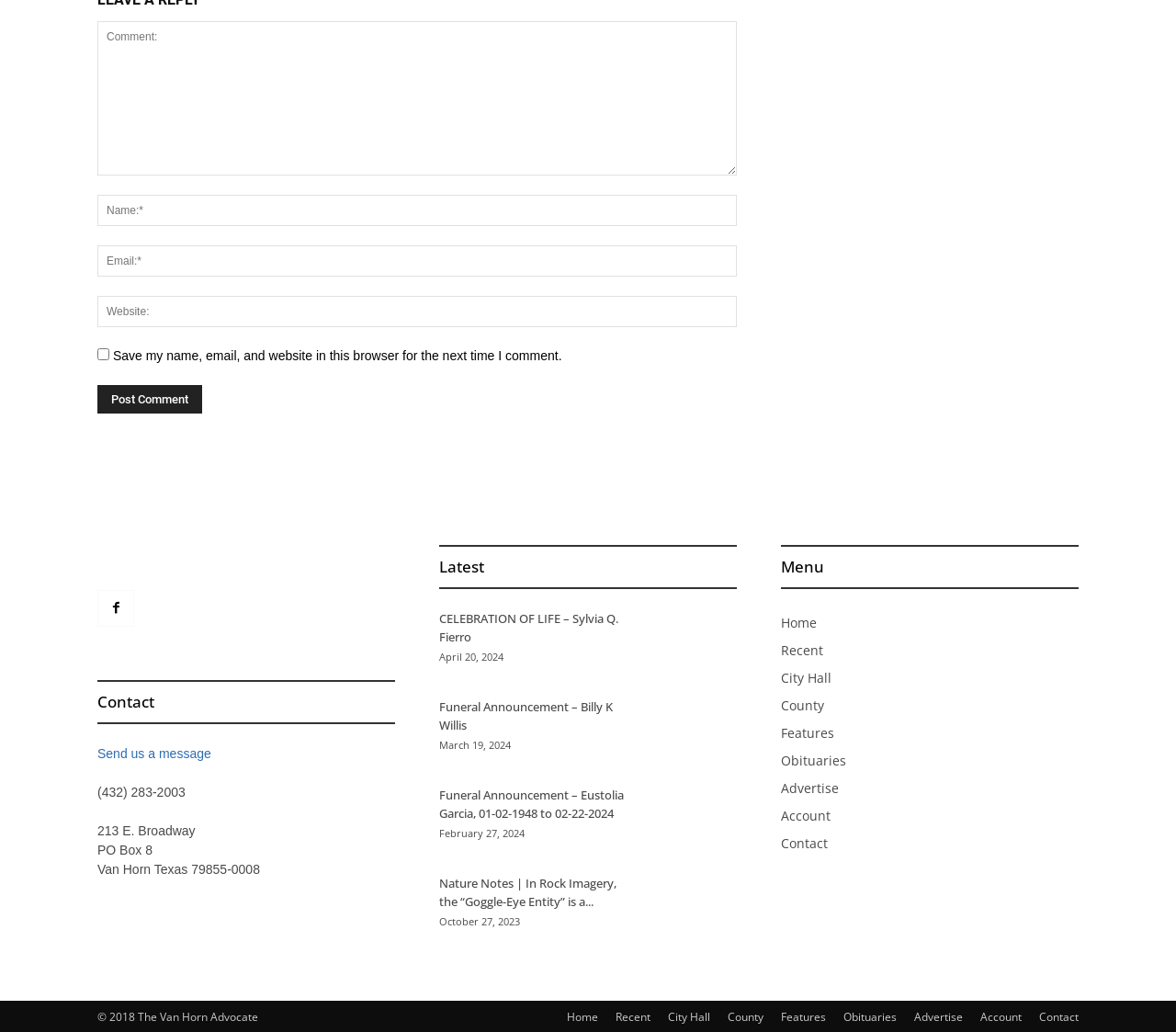Use the details in the image to answer the question thoroughly: 
What type of information is provided in the 'Latest' section?

The 'Latest' section contains a series of links with headings and images, which appear to be obituaries and news articles. The headings include 'CELEBRATION OF LIFE – Sylvia Q. Fierro' and 'Funeral Announcement – Billy K Willis', suggesting that the section provides information about recent events and announcements.